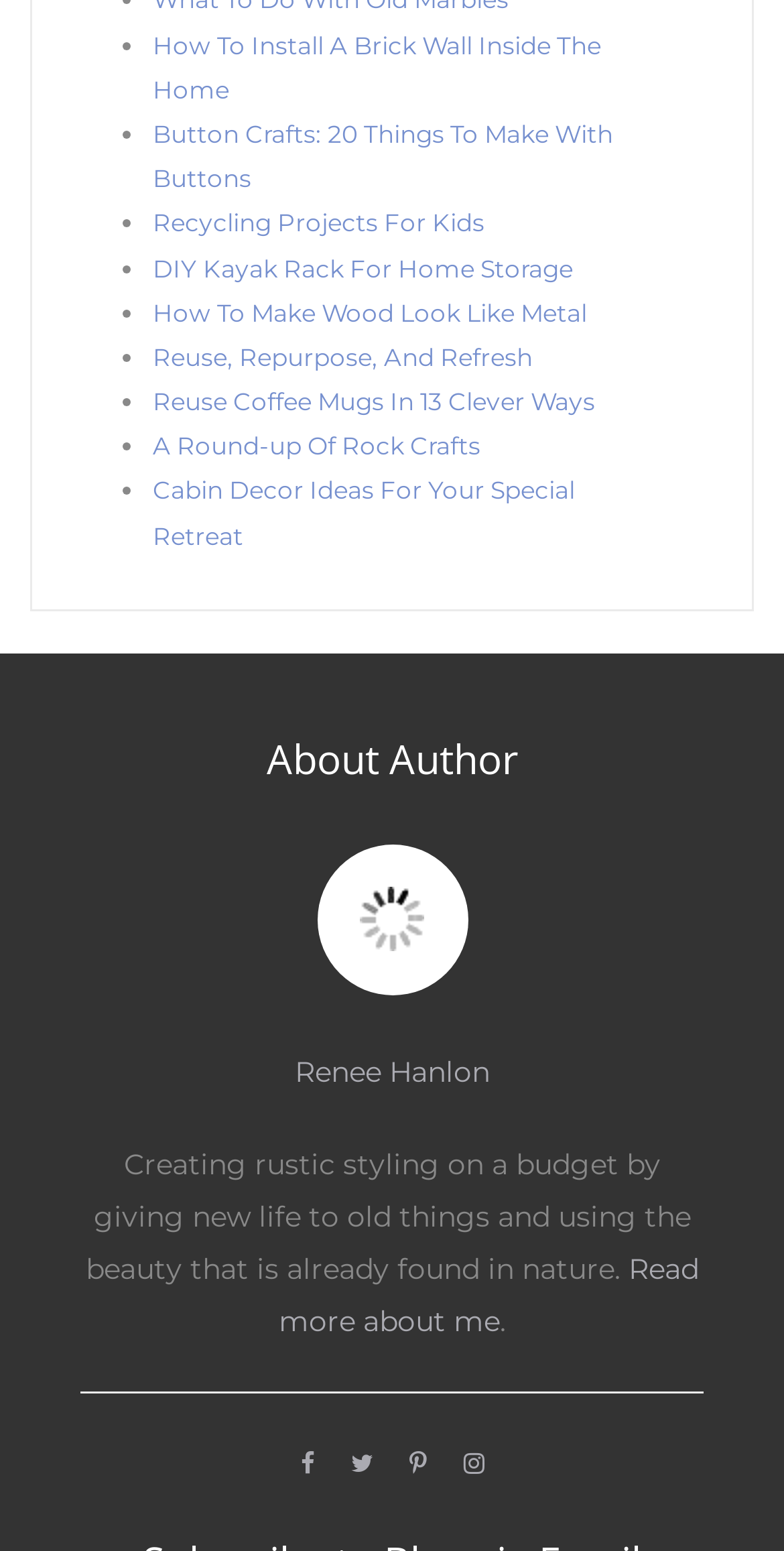Identify the bounding box coordinates of the area that should be clicked in order to complete the given instruction: "View recycling projects for kids". The bounding box coordinates should be four float numbers between 0 and 1, i.e., [left, top, right, bottom].

[0.195, 0.134, 0.618, 0.153]